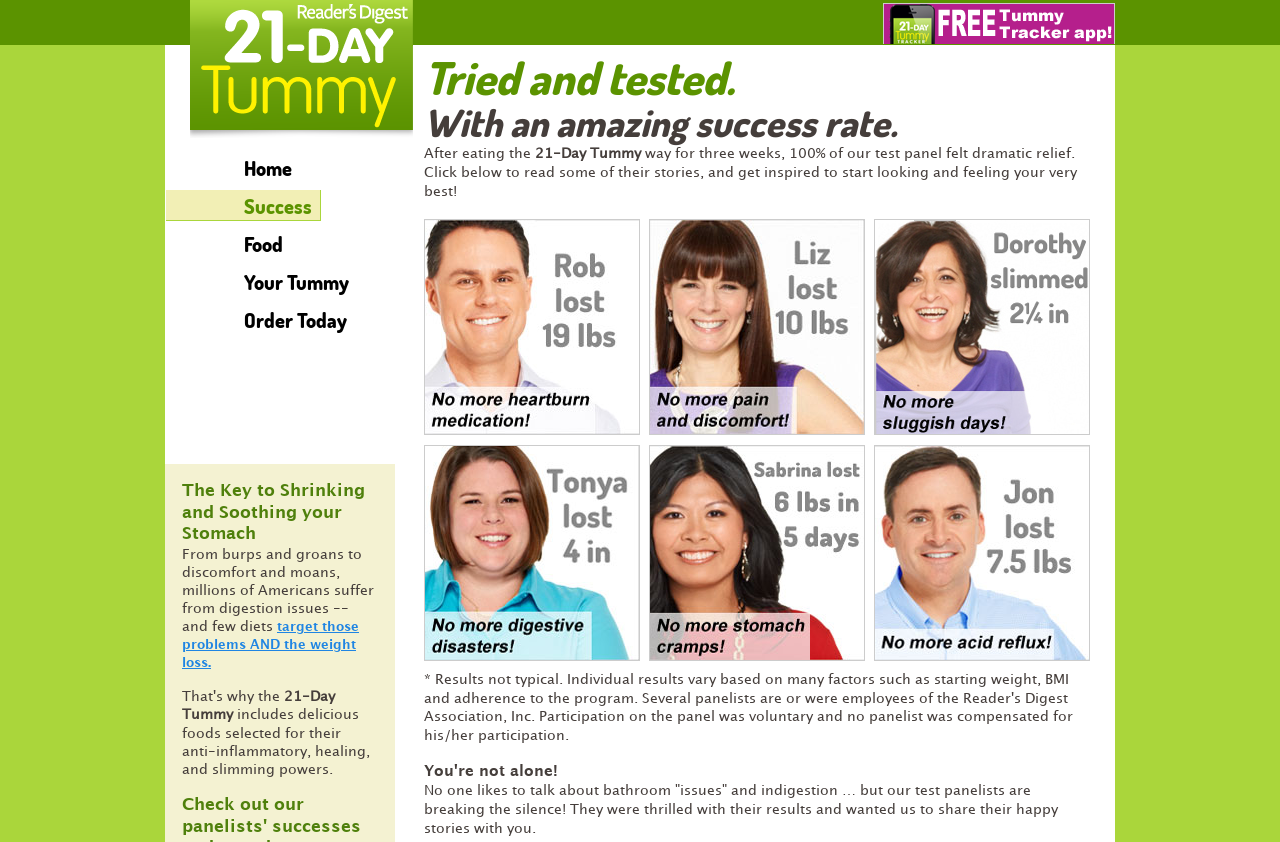Determine the bounding box coordinates of the clickable element to achieve the following action: 'Click the 'Order Today' link'. Provide the coordinates as four float values between 0 and 1, formatted as [left, top, right, bottom].

[0.13, 0.361, 0.278, 0.397]